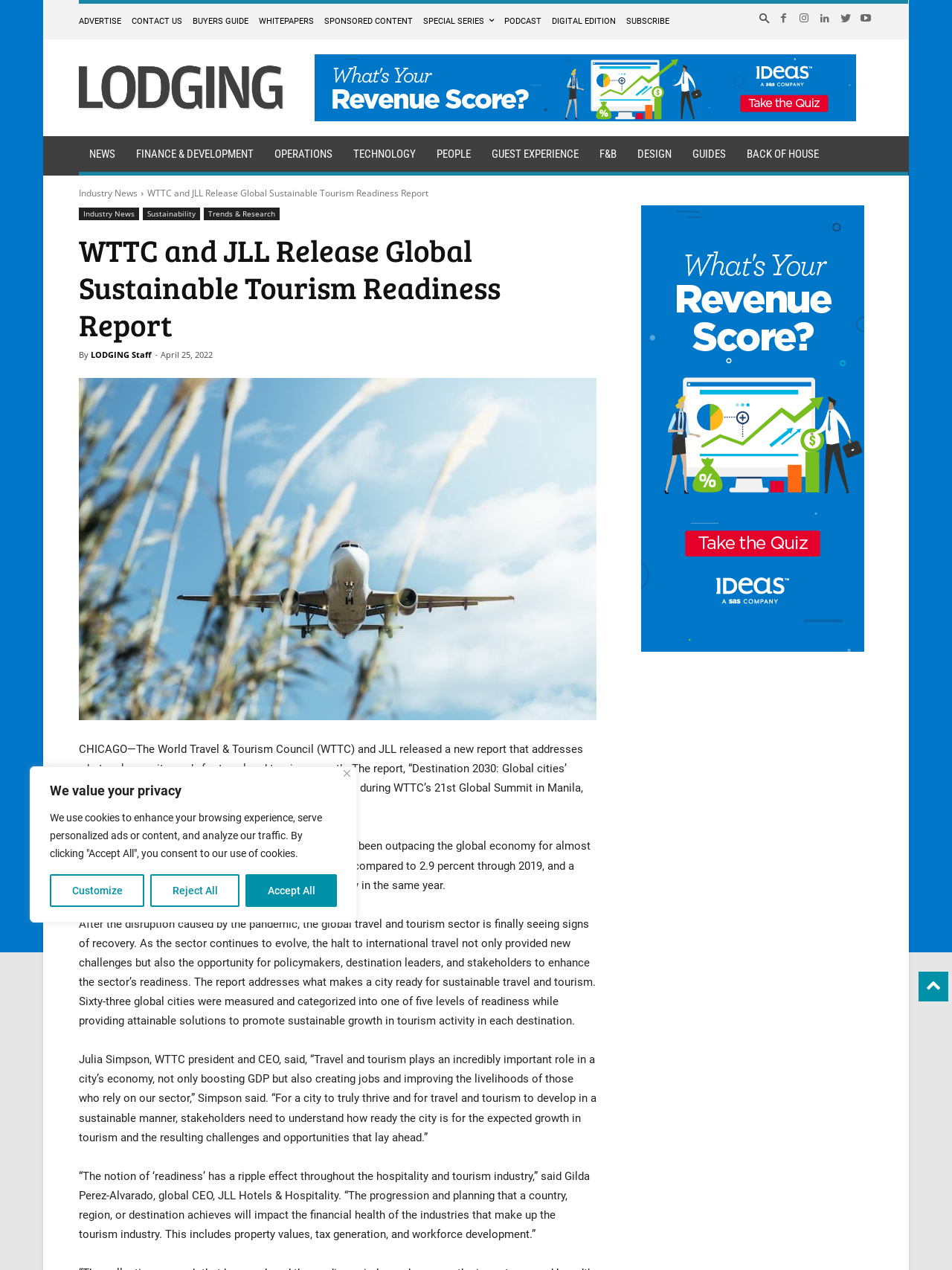Given the element description, predict the bounding box coordinates in the format (top-left x, top-left y, bottom-right x, bottom-right y), using floating point numbers between 0 and 1: Sponsored Content

[0.341, 0.003, 0.434, 0.031]